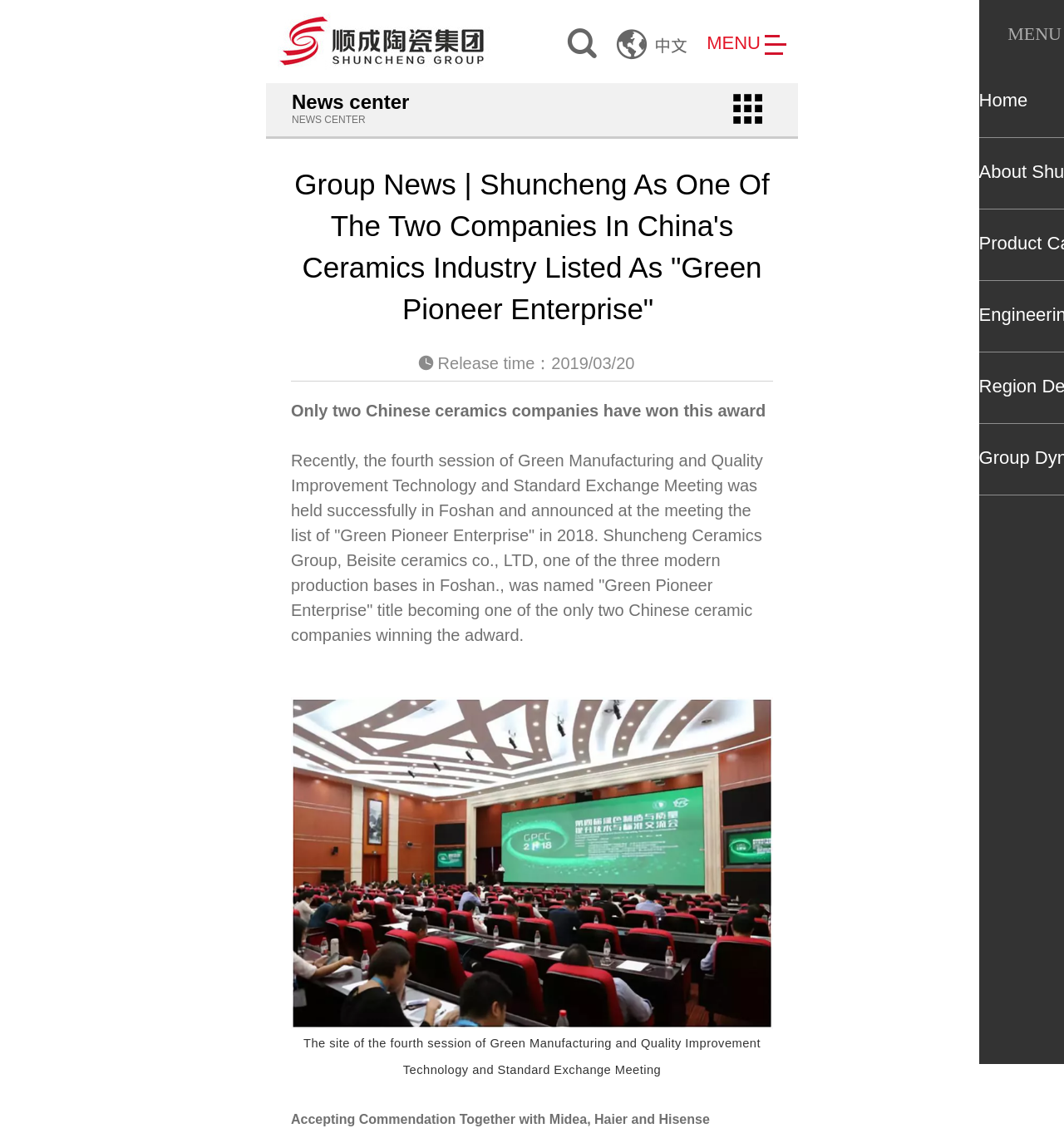Please answer the following query using a single word or phrase: 
How many Chinese ceramic companies won the 'Green Pioneer Enterprise' award?

Two